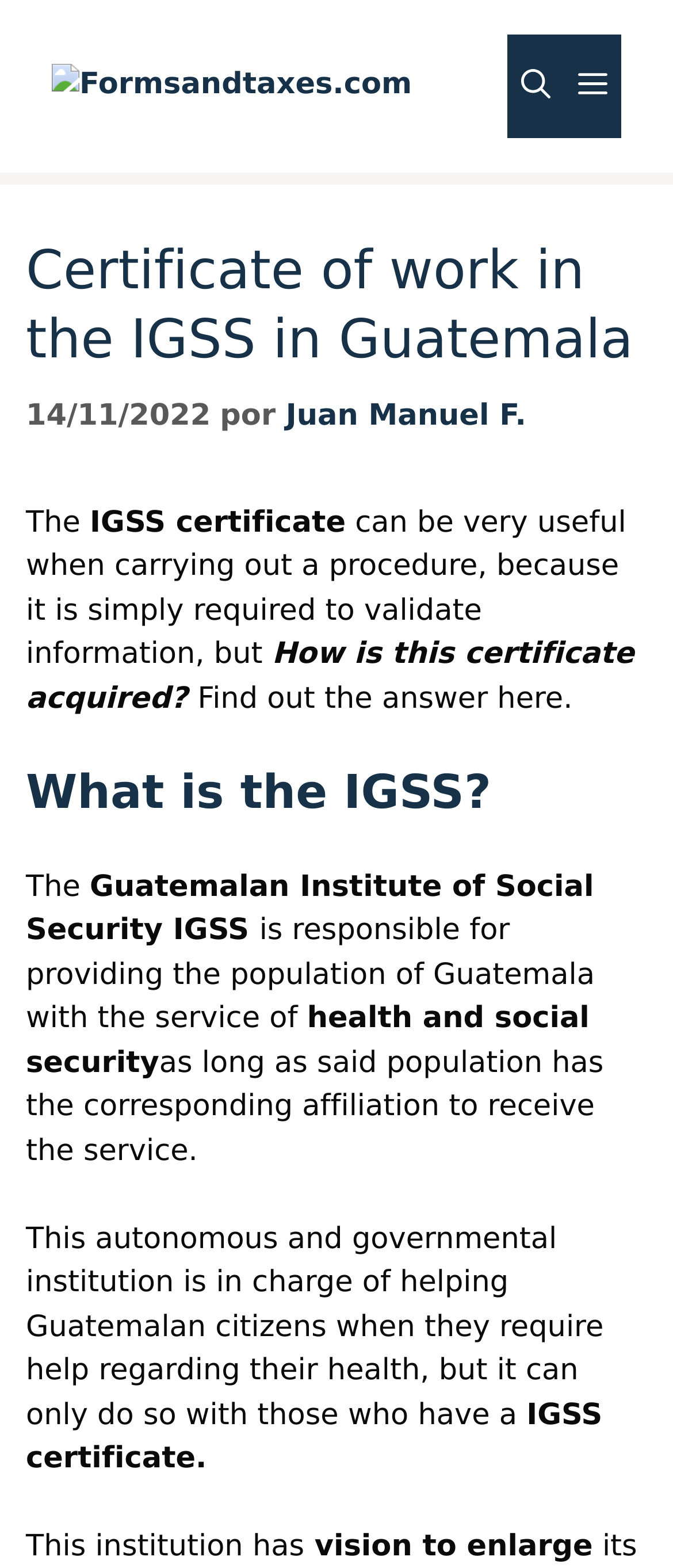Identify the bounding box for the UI element specified in this description: "Juan Manuel F.". The coordinates must be four float numbers between 0 and 1, formatted as [left, top, right, bottom].

[0.425, 0.254, 0.782, 0.276]